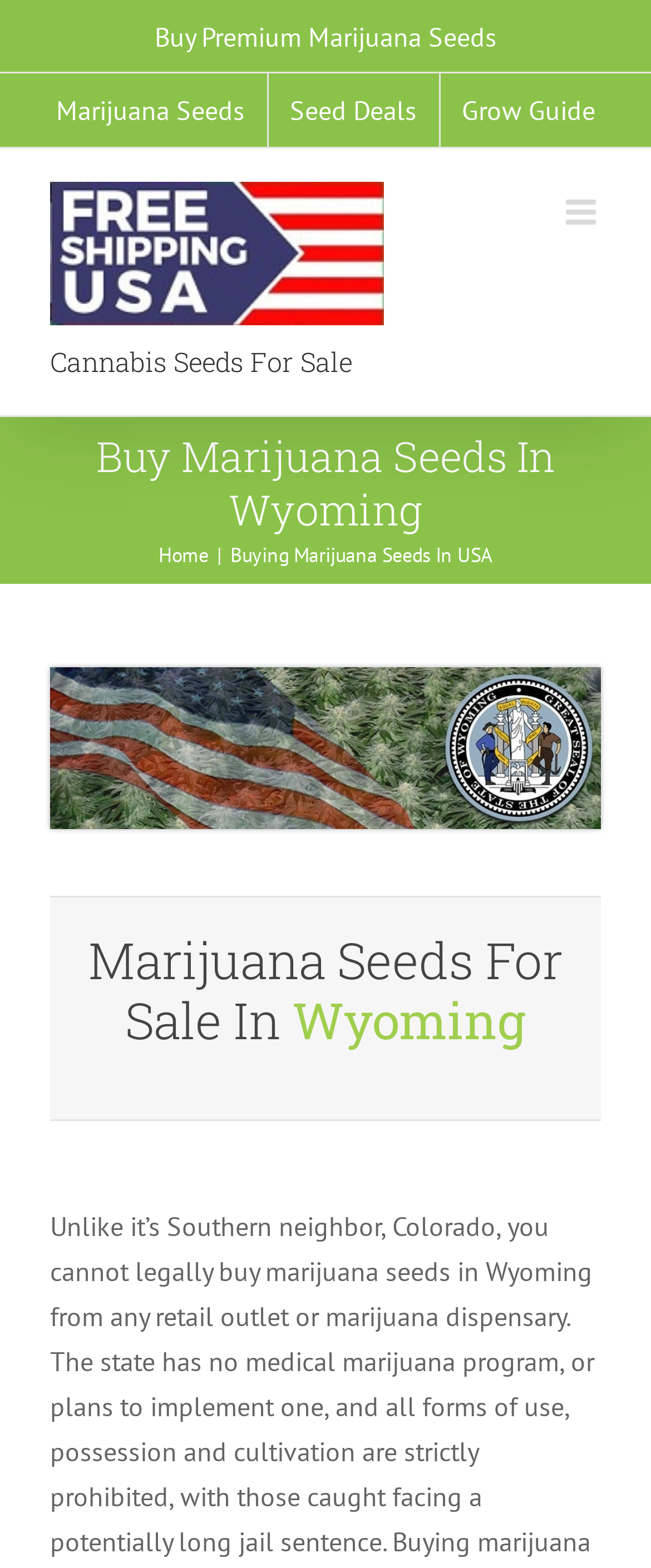Determine the bounding box coordinates of the region that needs to be clicked to achieve the task: "Open Navigation Menu".

None